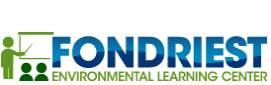How many figures are accompanying the educator?
Refer to the image and offer an in-depth and detailed answer to the question.

According to the caption, the educator figure is accompanied by two figures representing students or participants, reinforcing the center's focus on inclusive education.